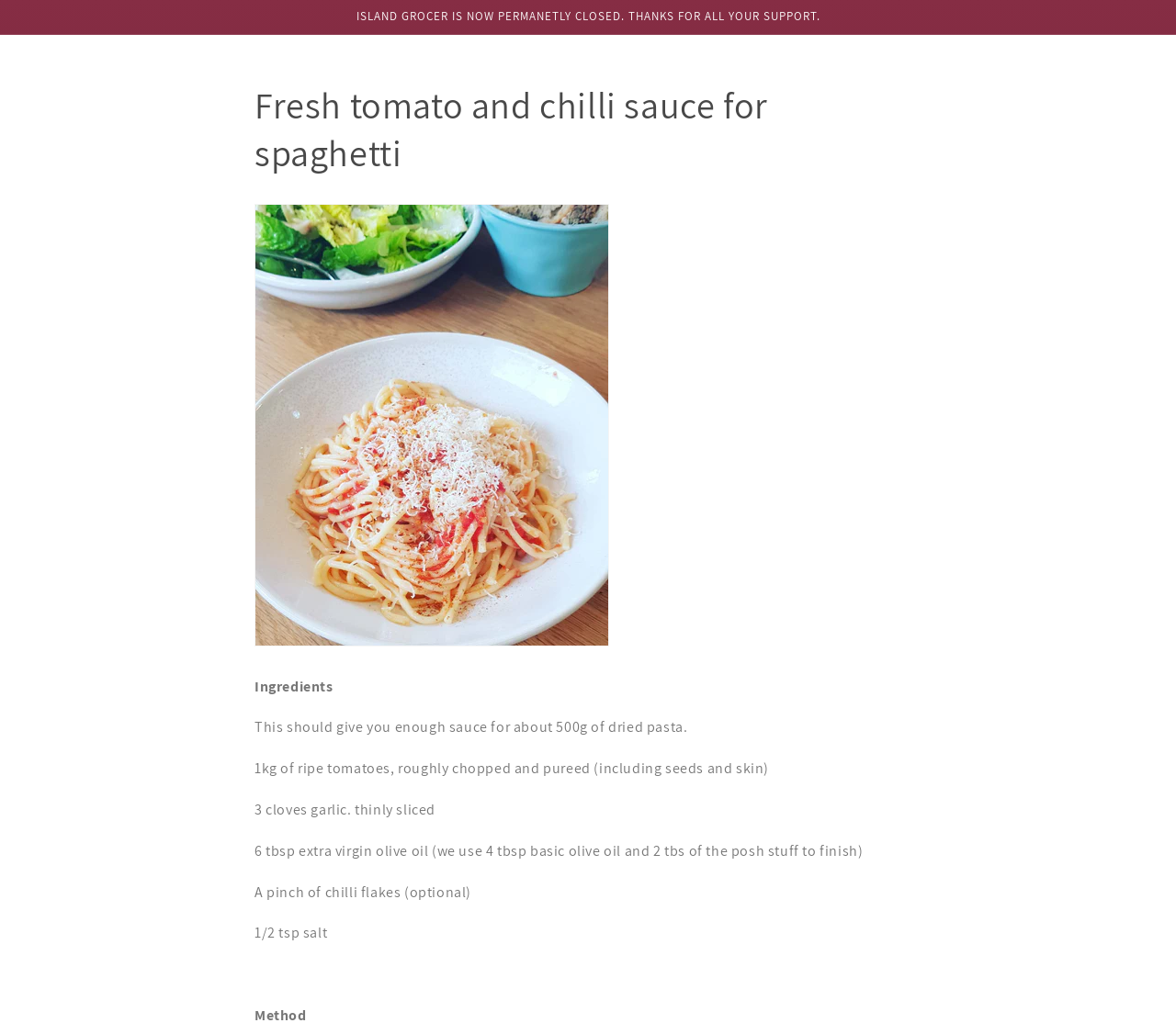What type of oil is used in the sauce?
Please utilize the information in the image to give a detailed response to the question.

The text mentions '6 tbsp extra virgin olive oil (we use 4 tbsp basic olive oil and 2 tbs of the posh stuff to finish)', which indicates that olive oil is used in the sauce.